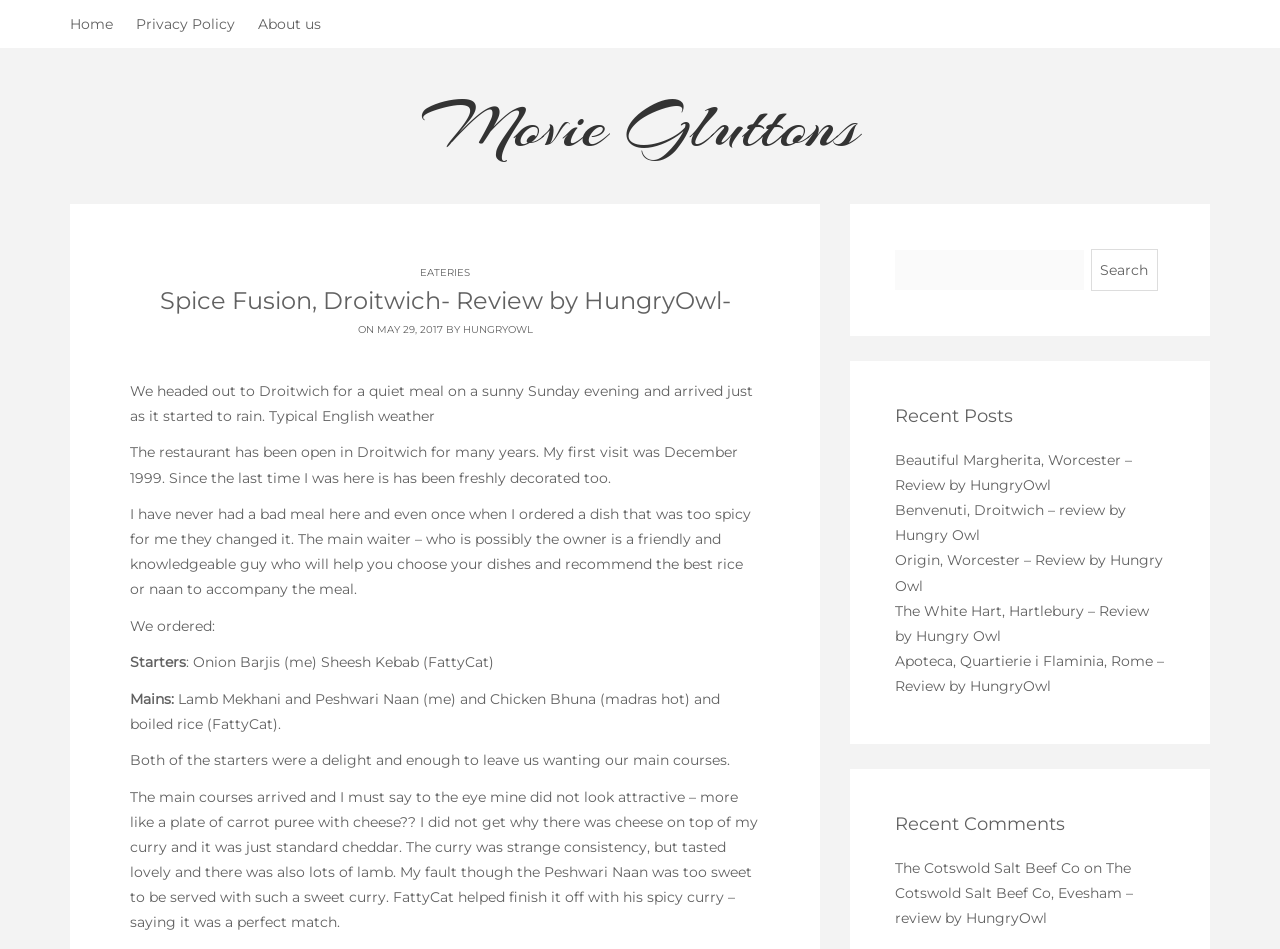What is the location of the restaurant?
Kindly answer the question with as much detail as you can.

The location of the restaurant can be found in the heading element with the text 'Spice Fusion, Droitwich- Review by HungryOwl-'. The location is mentioned as Droitwich.